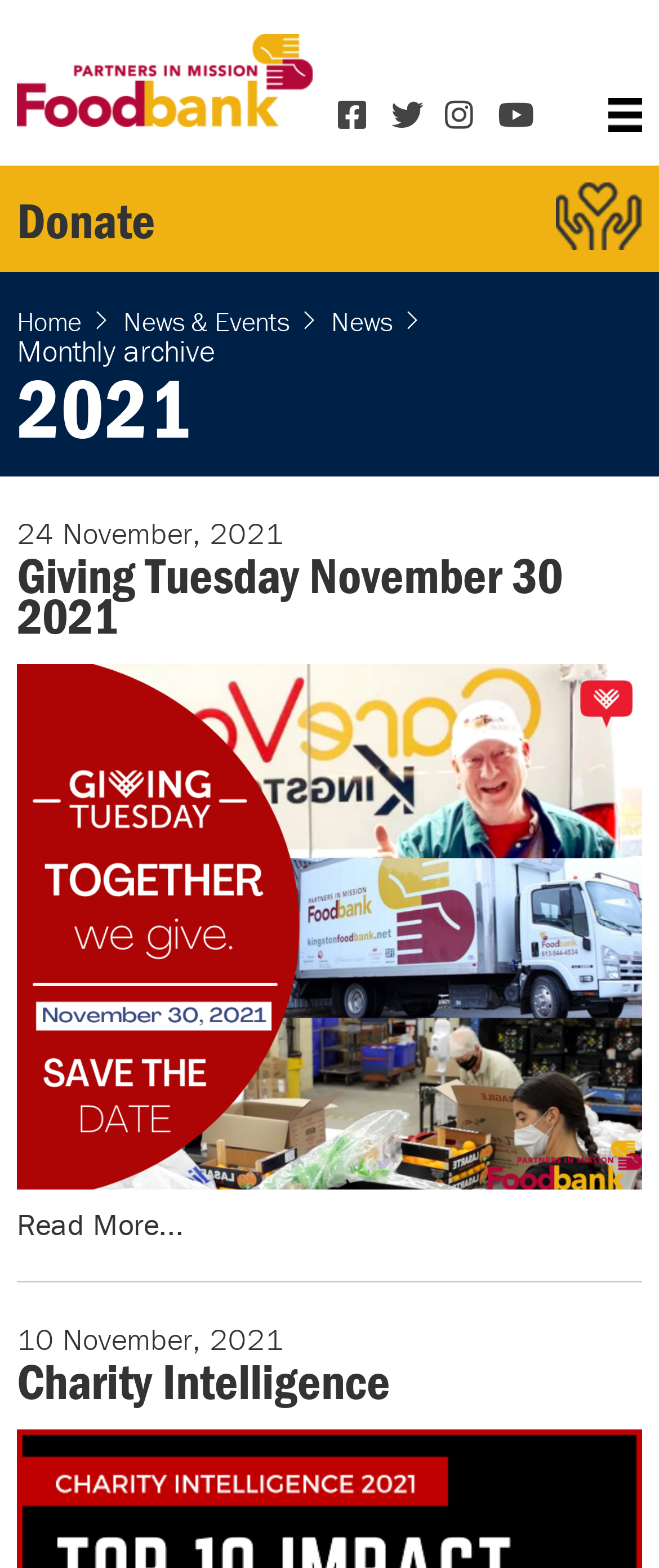Determine the bounding box coordinates for the element that should be clicked to follow this instruction: "Read more about Giving Tuesday". The coordinates should be given as four float numbers between 0 and 1, in the format [left, top, right, bottom].

[0.026, 0.768, 0.279, 0.793]